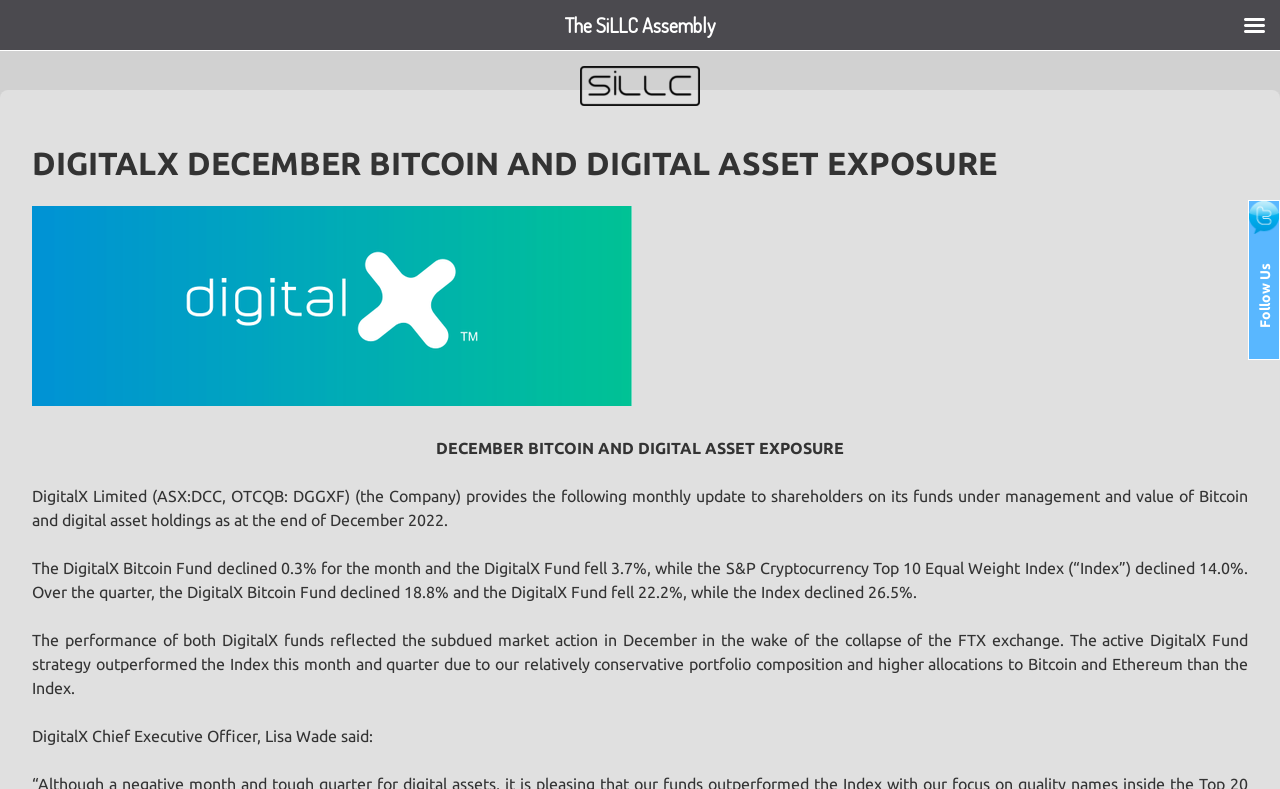How much did the DigitalX Bitcoin Fund decline in the quarter?
Kindly give a detailed and elaborate answer to the question.

The performance of the DigitalX Bitcoin Fund can be found in the second paragraph of the webpage, which states 'Over the quarter, the DigitalX Bitcoin Fund declined 18.8% and the DigitalX Fund fell 22.2%, while the Index declined 26.5%.'